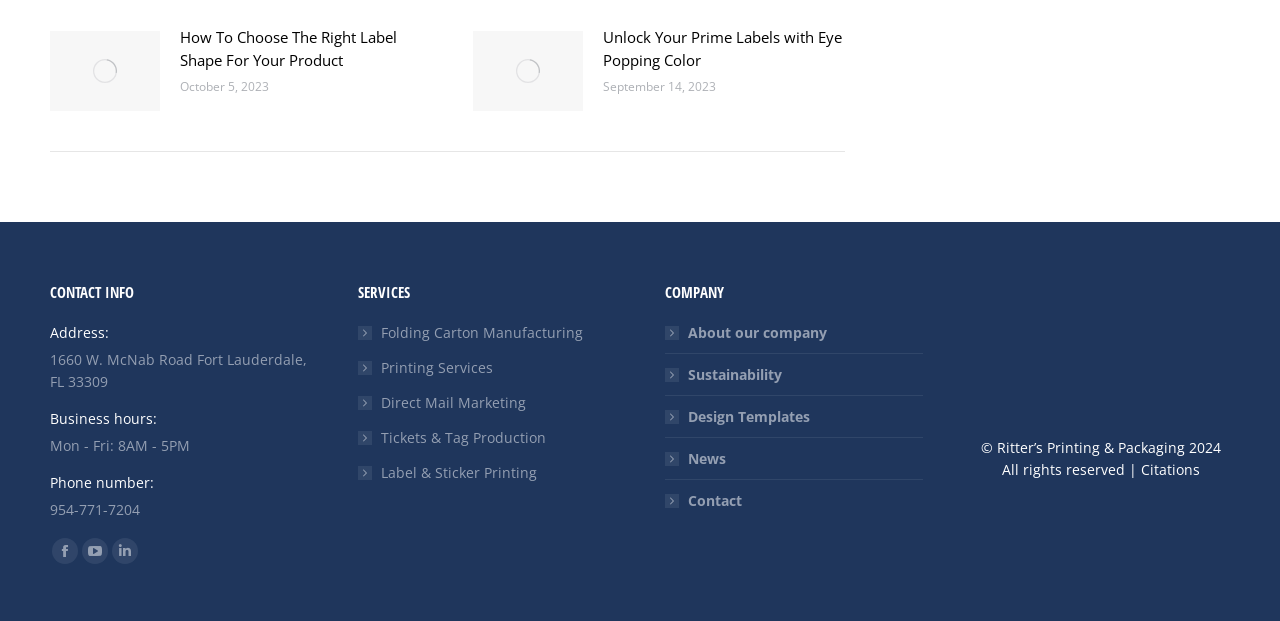Provide a short, one-word or phrase answer to the question below:
What is the last service listed under the 'SERVICES' section?

Label & Sticker Printing